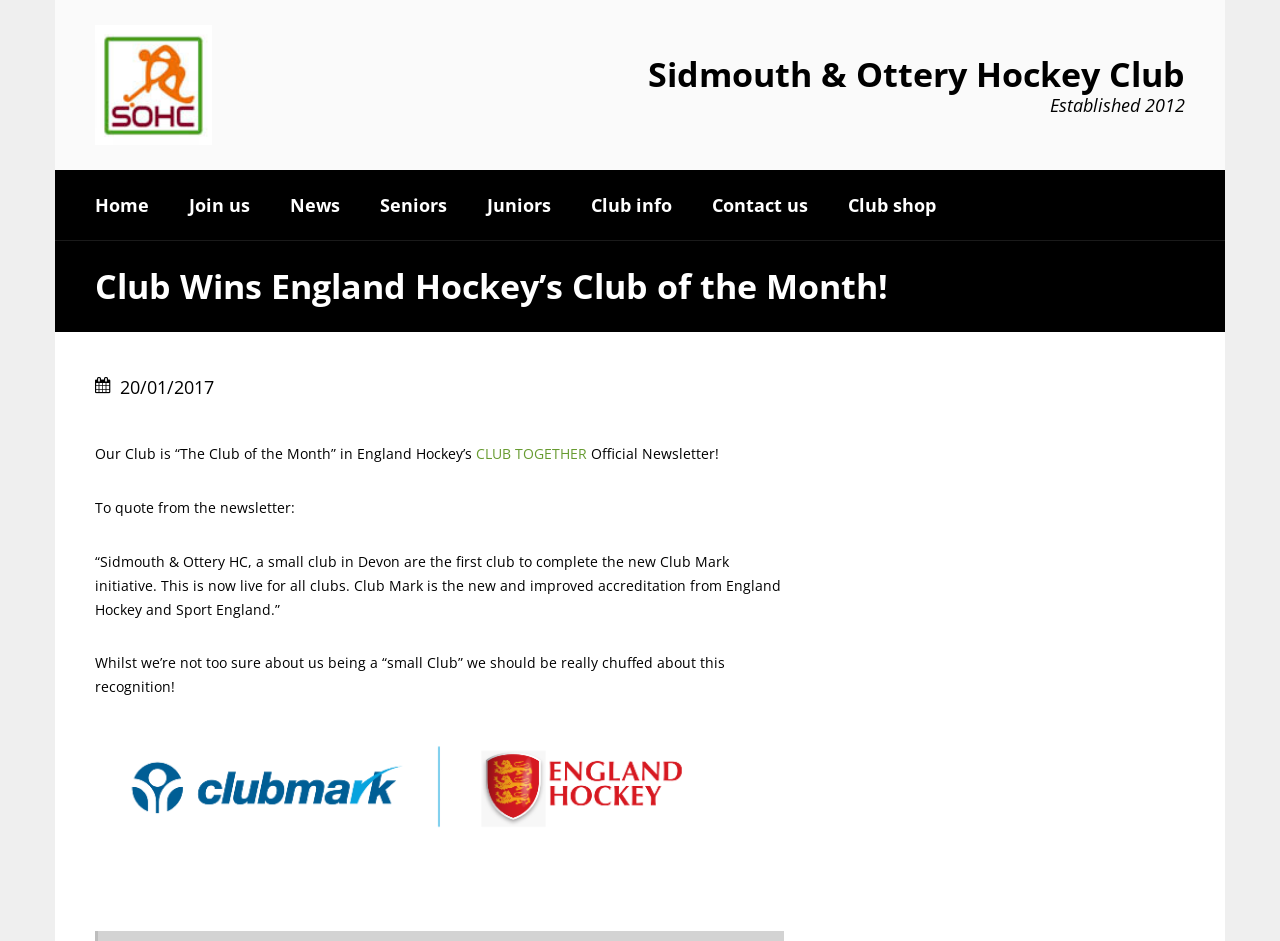Identify the bounding box coordinates of the clickable region necessary to fulfill the following instruction: "Visit the 'Club shop'". The bounding box coordinates should be four float numbers between 0 and 1, i.e., [left, top, right, bottom].

[0.647, 0.181, 0.747, 0.255]